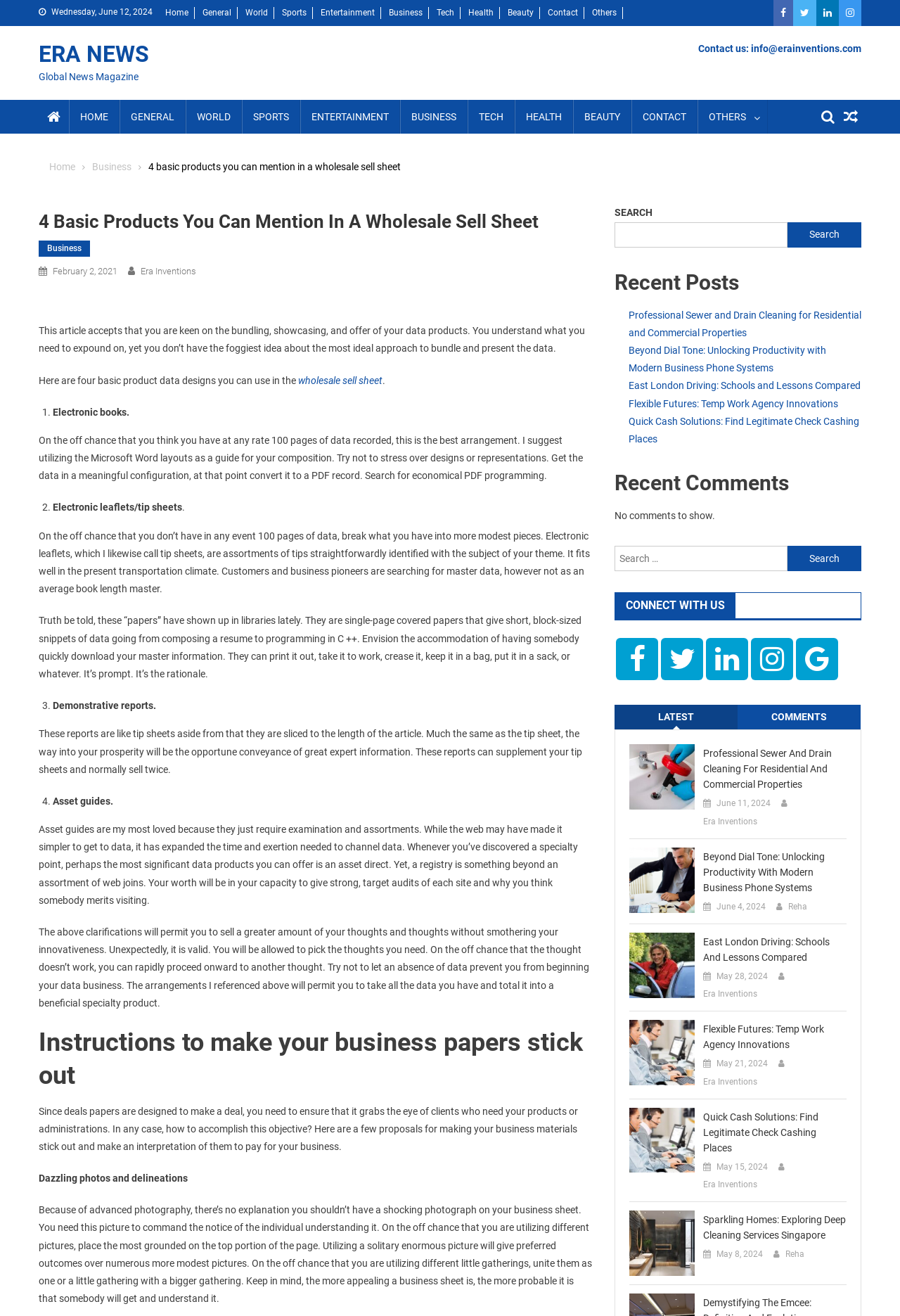Please locate the bounding box coordinates of the region I need to click to follow this instruction: "Click on the 'HOME' link".

[0.077, 0.076, 0.133, 0.102]